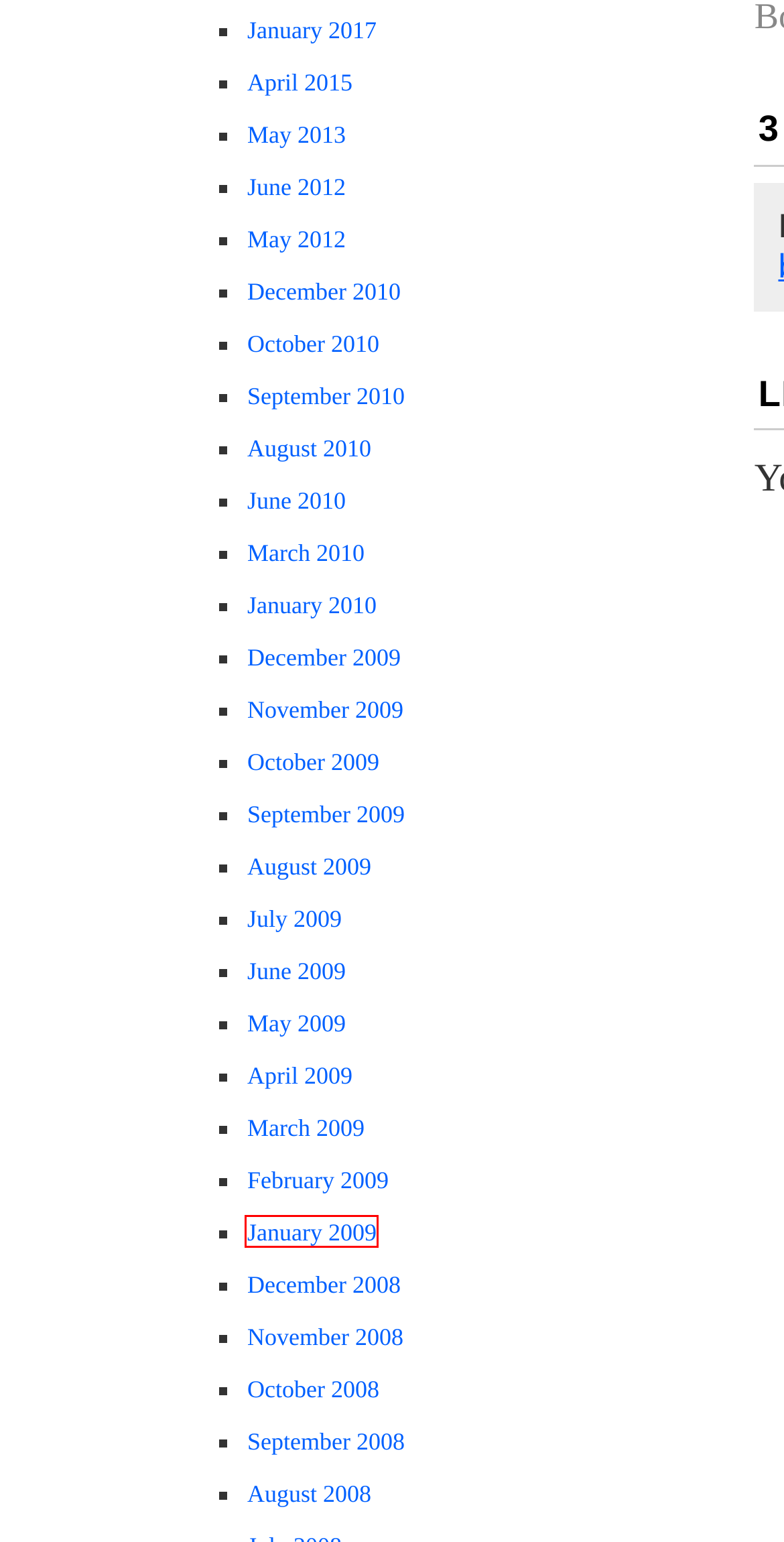Analyze the screenshot of a webpage with a red bounding box and select the webpage description that most accurately describes the new page resulting from clicking the element inside the red box. Here are the candidates:
A. August | 2009 | oranchak.com
B. November | 2009 | oranchak.com
C. January | 2009 | oranchak.com
D. March | 2010 | oranchak.com
E. June | 2009 | oranchak.com
F. June | 2012 | oranchak.com
G. May | 2012 | oranchak.com
H. May | 2009 | oranchak.com

C